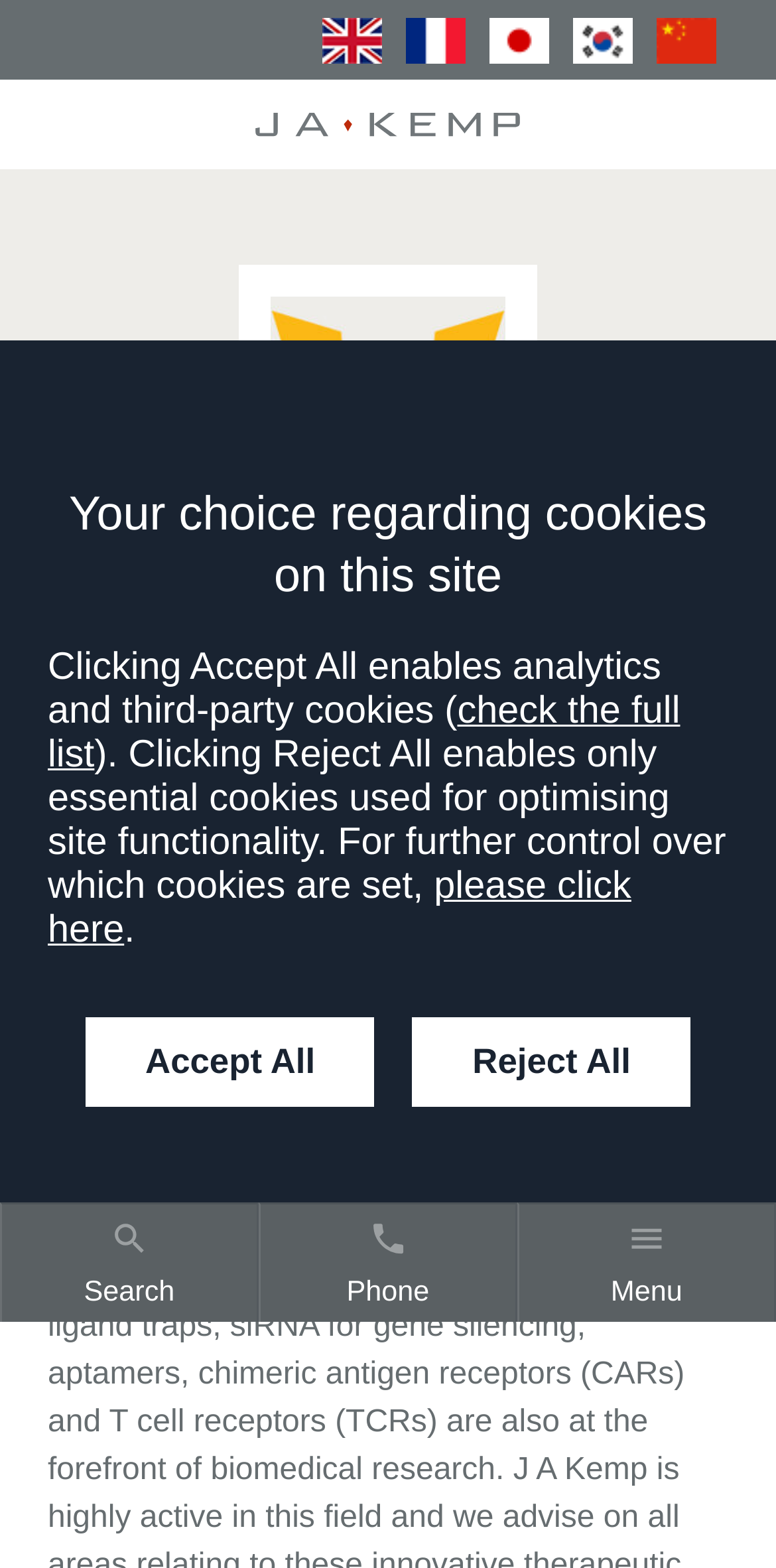What is the name of the company?
Look at the image and respond to the question as thoroughly as possible.

The company name can be found in the top navigation bar, where there is an image with the text 'J A Kemp'.